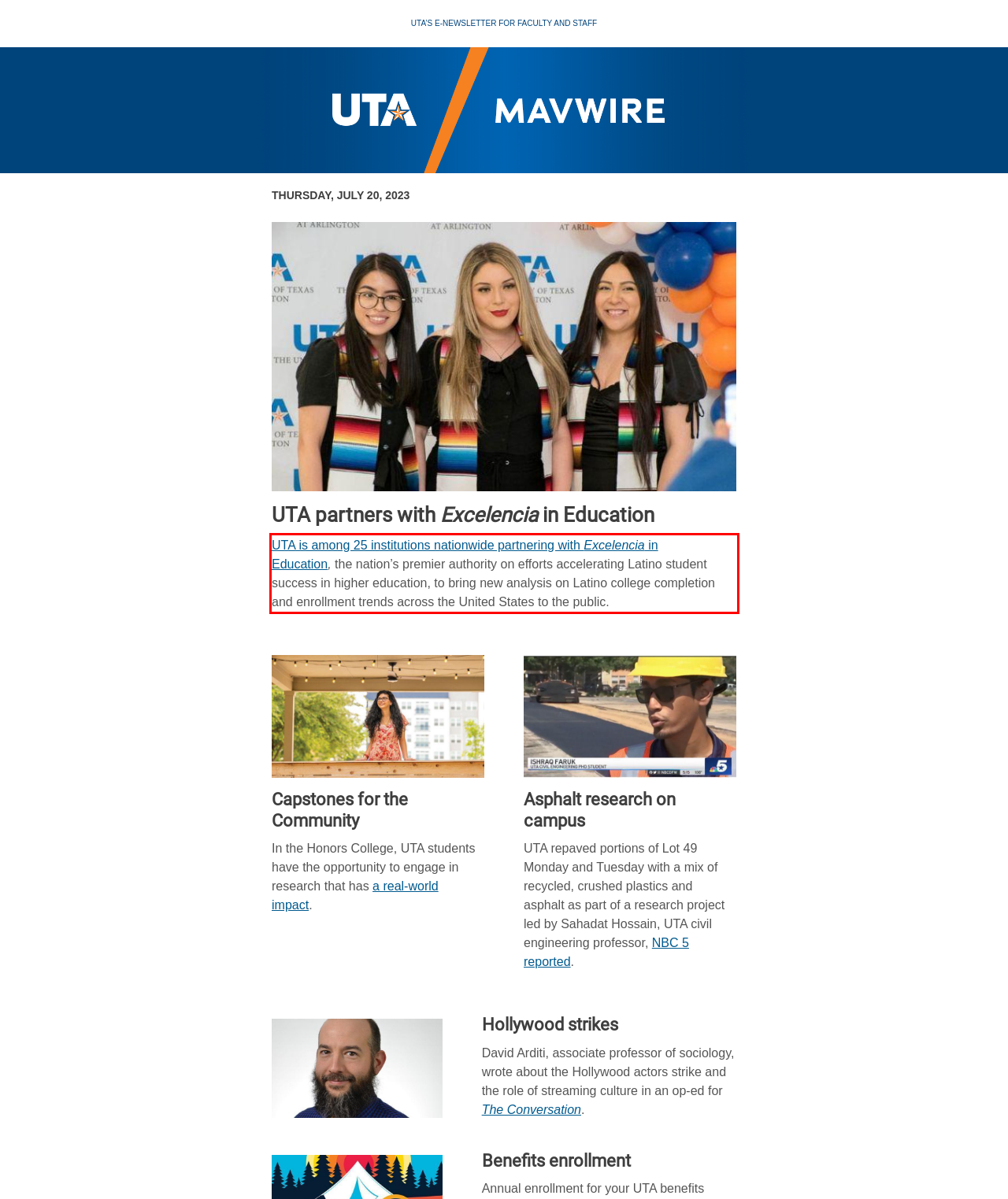You are looking at a screenshot of a webpage with a red rectangle bounding box. Use OCR to identify and extract the text content found inside this red bounding box.

UTA is among 25 institutions nationwide partnering with Excelencia in Education, the nation’s premier authority on efforts accelerating Latino student success in higher education, to bring new analysis on Latino college completion and enrollment trends across the United States to the public.